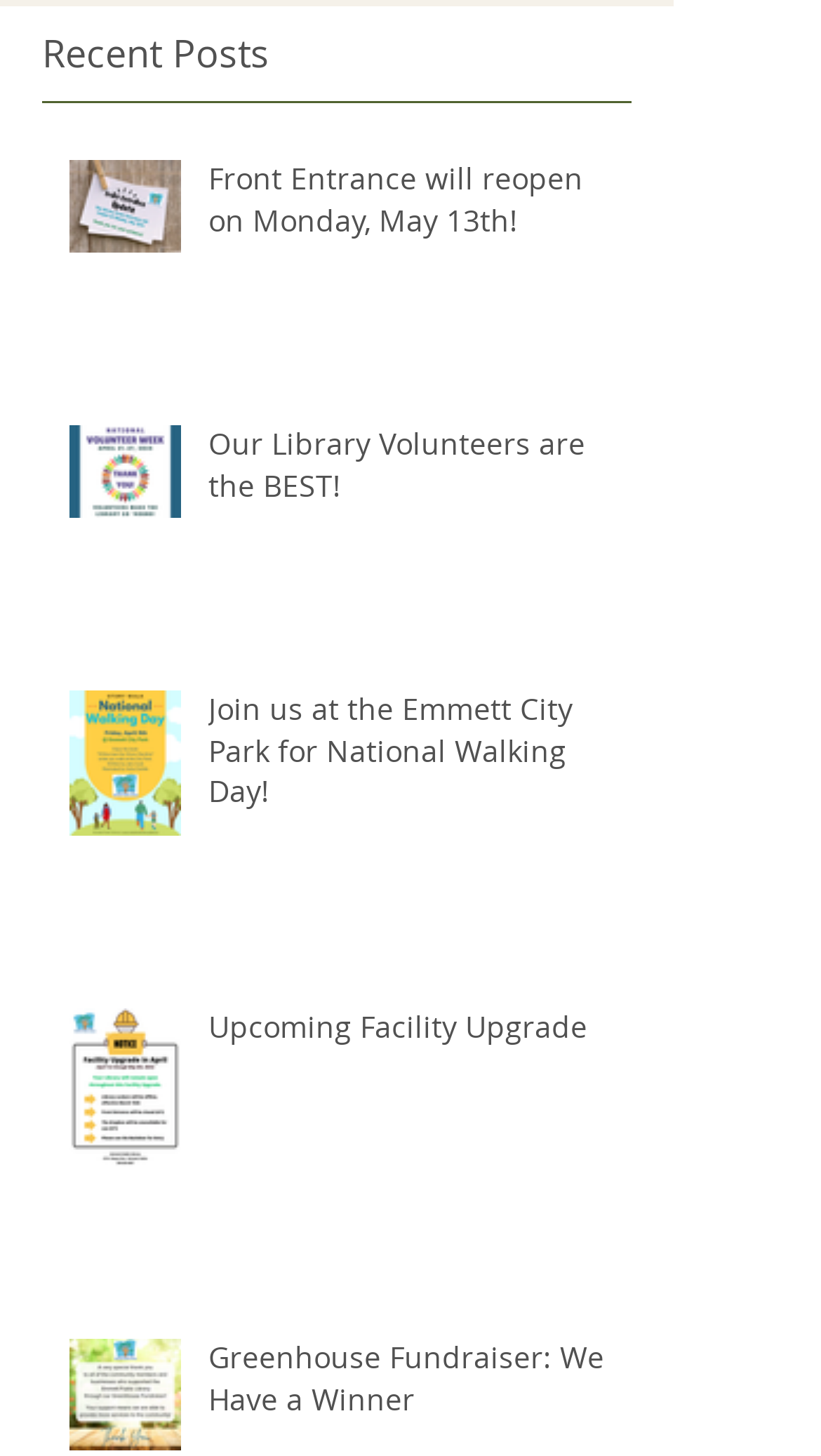Give a one-word or short phrase answer to this question: 
How many images are on the webpage?

5